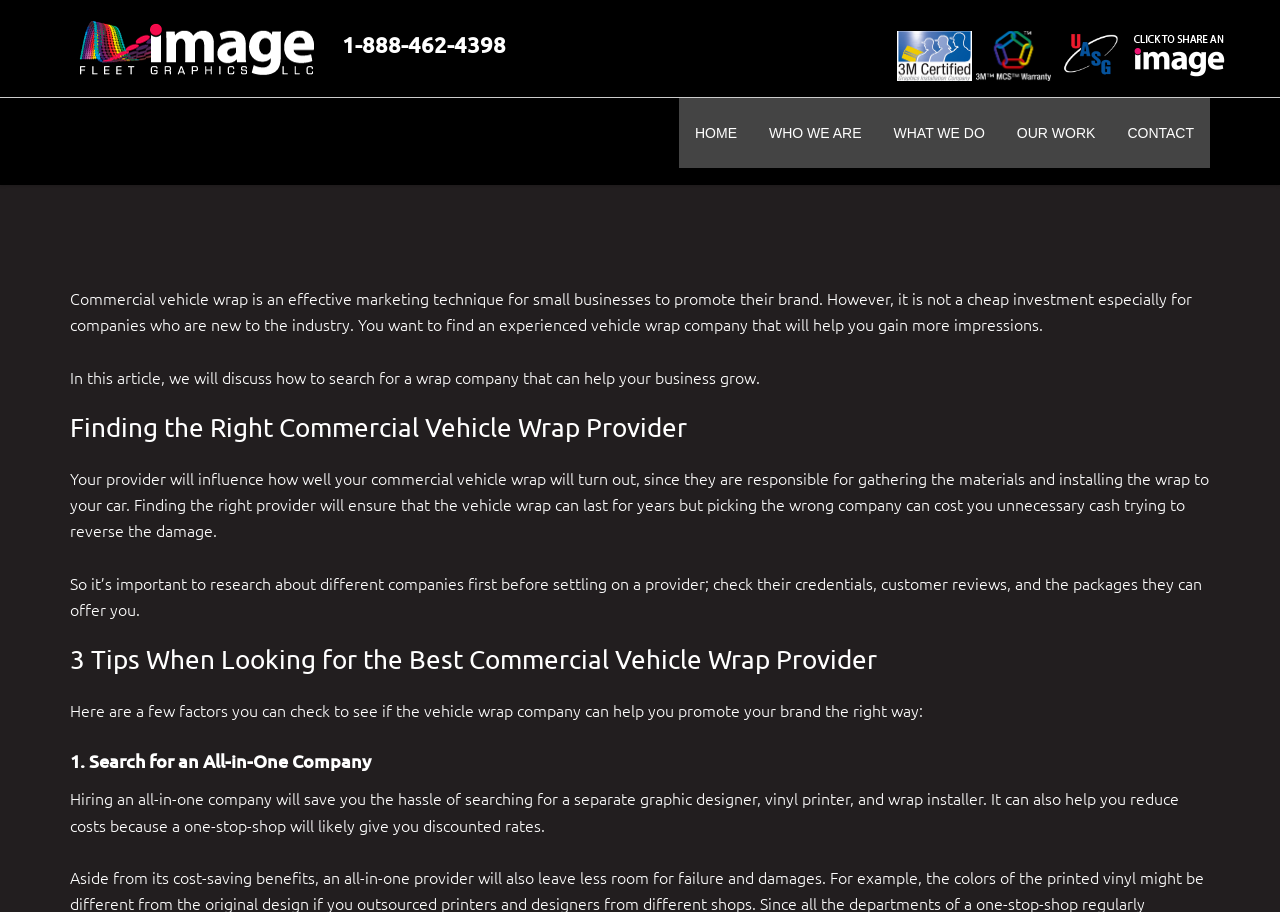Please specify the bounding box coordinates of the clickable region necessary for completing the following instruction: "Call 1-888-462-4398". The coordinates must consist of four float numbers between 0 and 1, i.e., [left, top, right, bottom].

[0.267, 0.034, 0.395, 0.064]